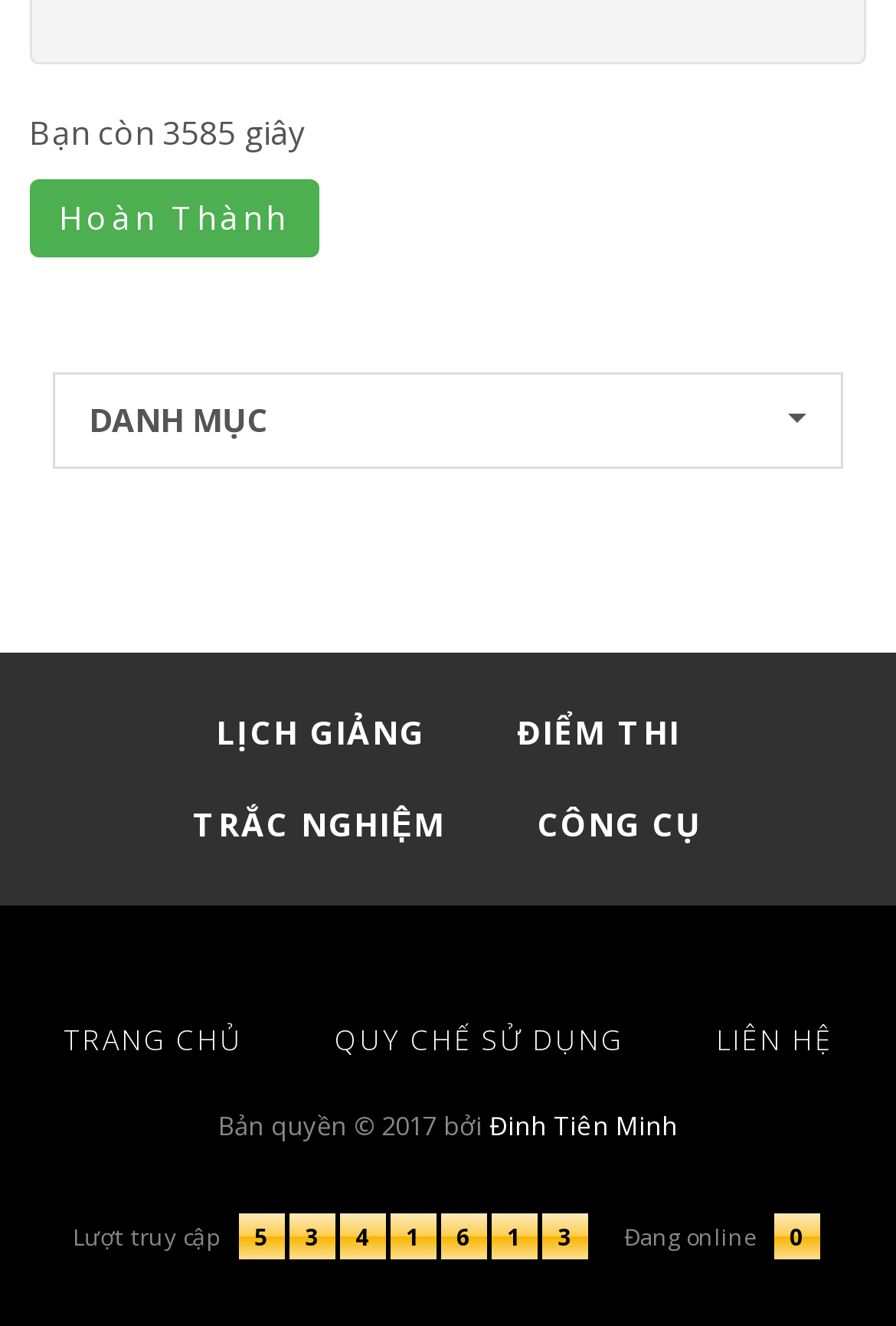What is the number of visits?
Please look at the screenshot and answer in one word or a short phrase.

5